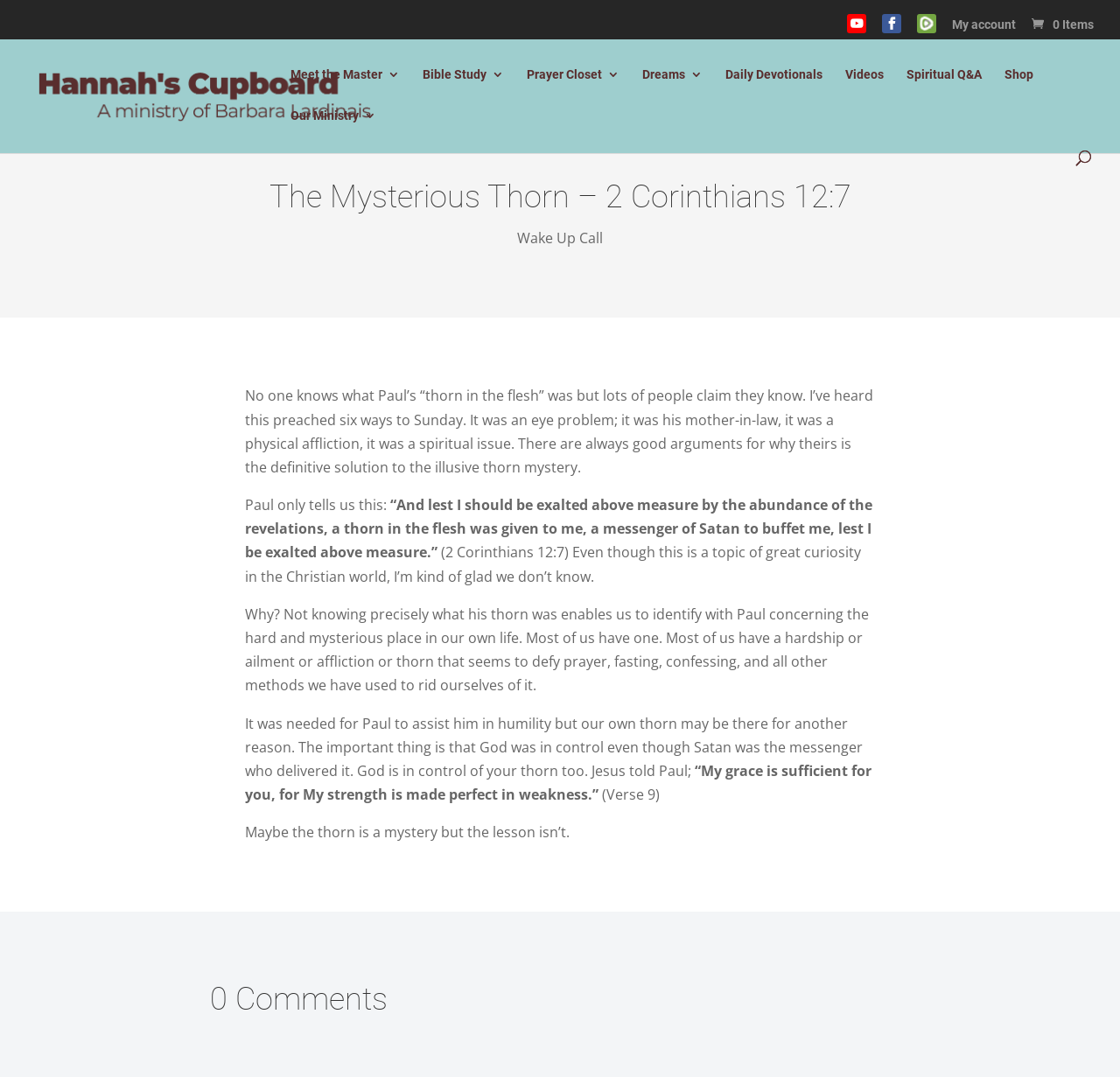Show the bounding box coordinates of the region that should be clicked to follow the instruction: "Click the 'Rumble' link."

[0.819, 0.013, 0.836, 0.03]